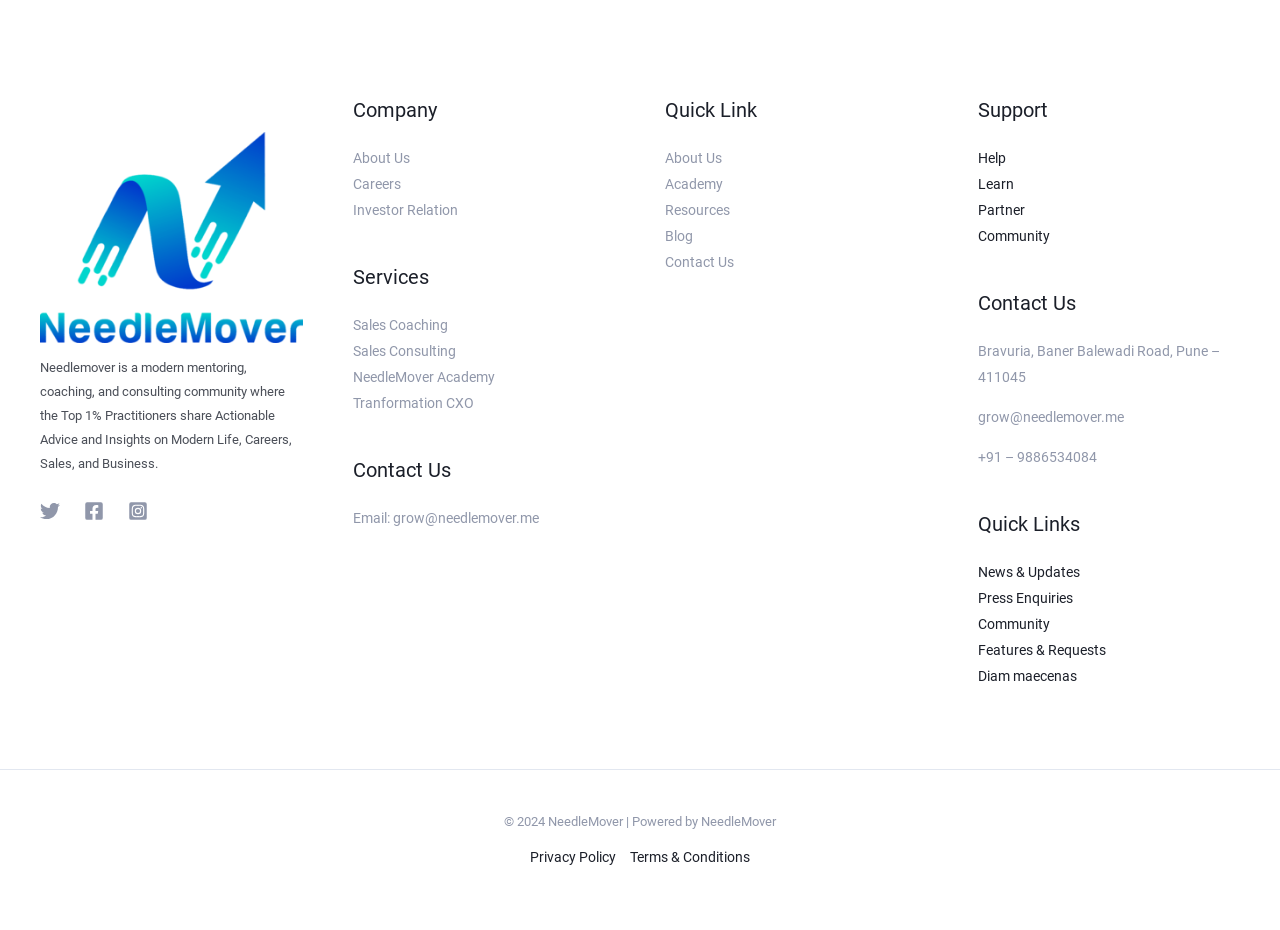Please provide a comprehensive answer to the question based on the screenshot: What is the location of the company?

The location of the company is mentioned in the StaticText element with the text 'Bravuria, Baner Balewadi Road, Pune – 411045' in the 'Support' section of the webpage.